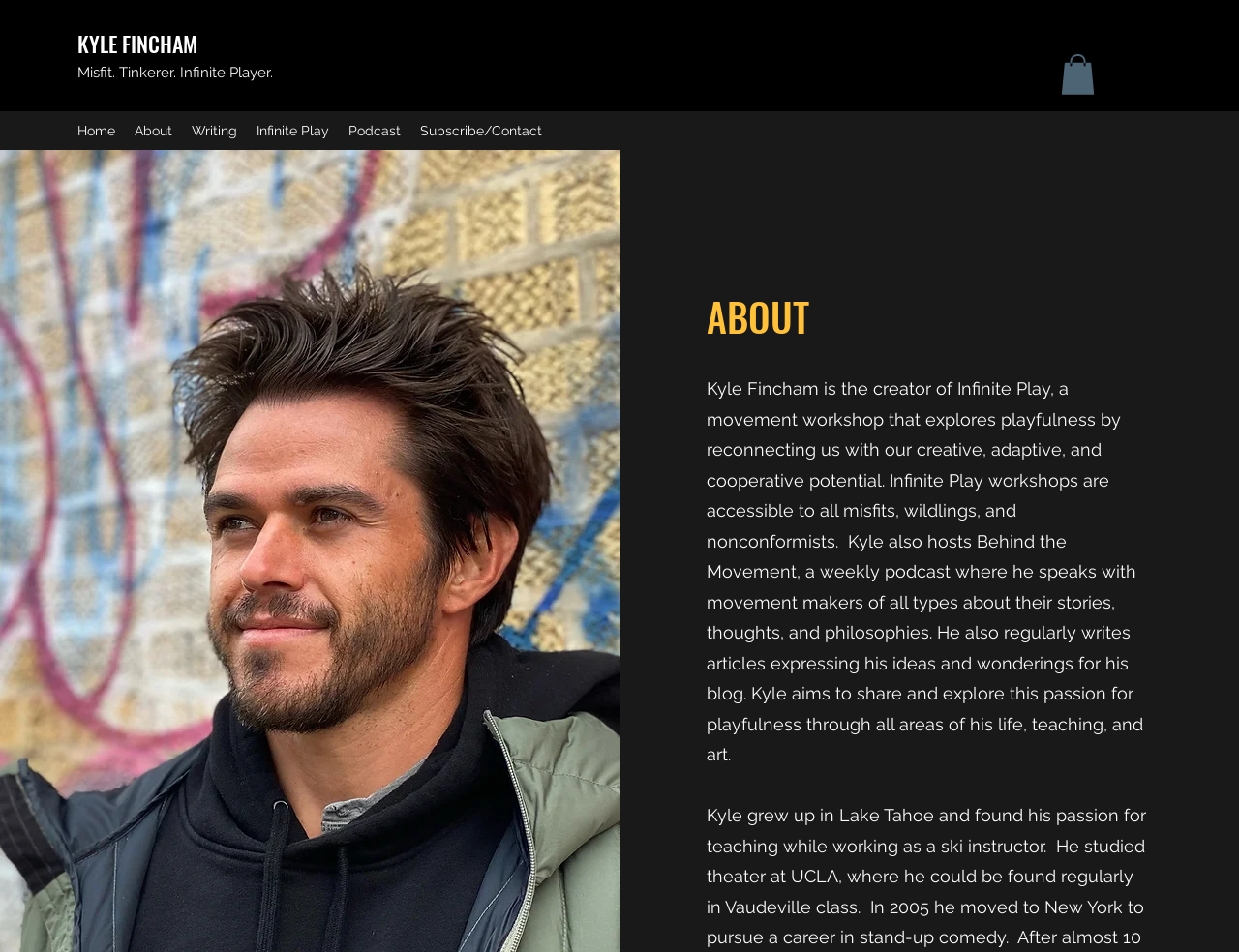Write an exhaustive caption that covers the webpage's main aspects.

The webpage is about Kyle Fincham, a misfit, tinkerer, and infinite player. At the top left, there is a link with his name "KYLE FINCHAM". Below it, there is a brief description "Misfit. Tinkerer. Infinite Player.".

On the top right, there is a navigation menu with six links: "Home", "About", "Writing", "Infinite Play", "Podcast", and "Subscribe/Contact". These links are aligned horizontally and take up most of the top section of the page.

On the top right corner, there is a button with an image, but its purpose is not clear.

The main content of the page is divided into two sections. The first section has a heading "ABOUT" in a large font, spanning almost the entire width of the page. Below the heading, there is a long paragraph that describes Kyle Fincham's work, including his movement workshop "Infinite Play", his podcast "Behind the Movement", and his writing. The text also mentions his aim to share and explore his passion for playfulness through various aspects of his life.